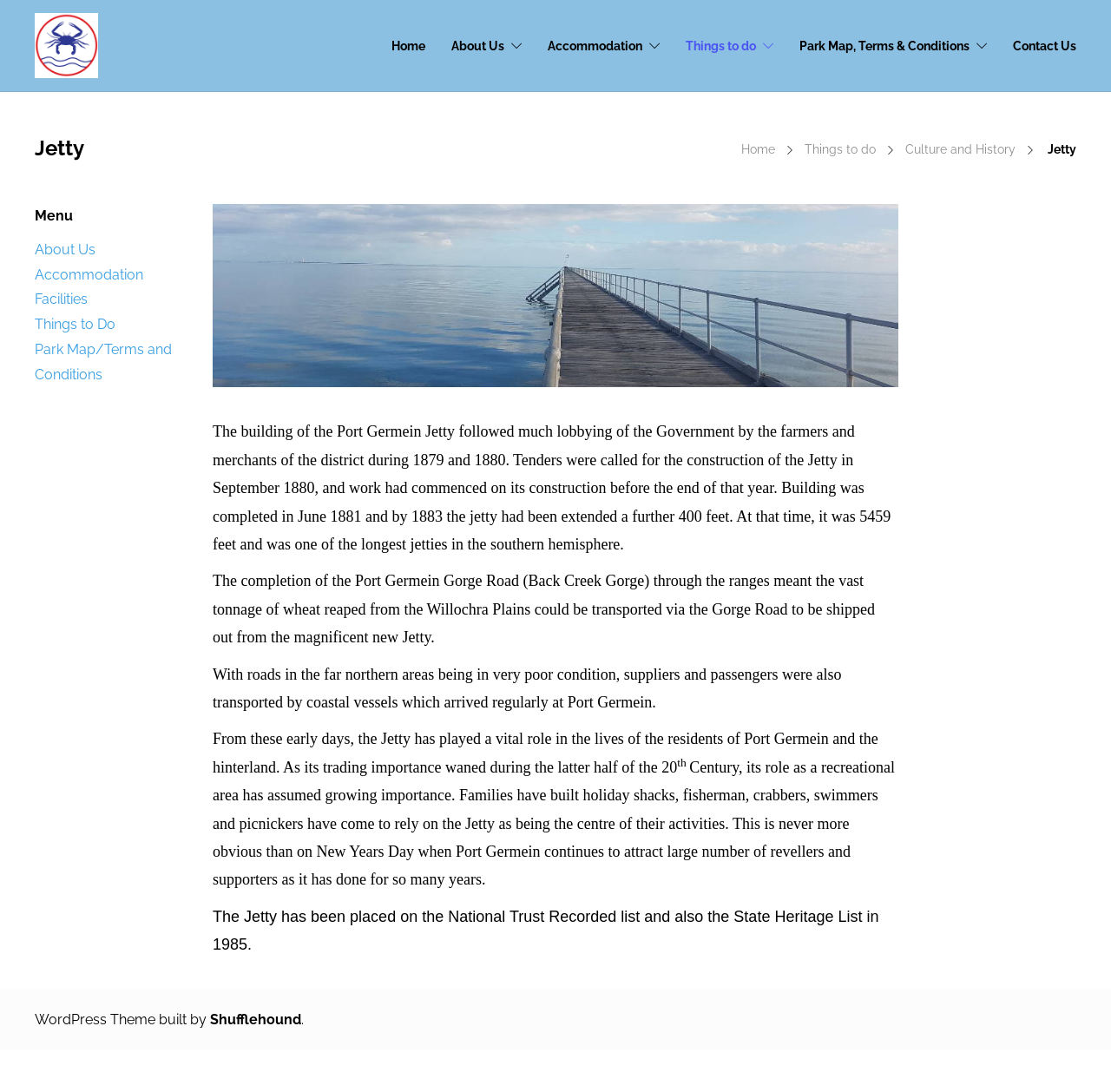Identify the bounding box coordinates of the region that needs to be clicked to carry out this instruction: "Go to the About page". Provide these coordinates as four float numbers ranging from 0 to 1, i.e., [left, top, right, bottom].

None